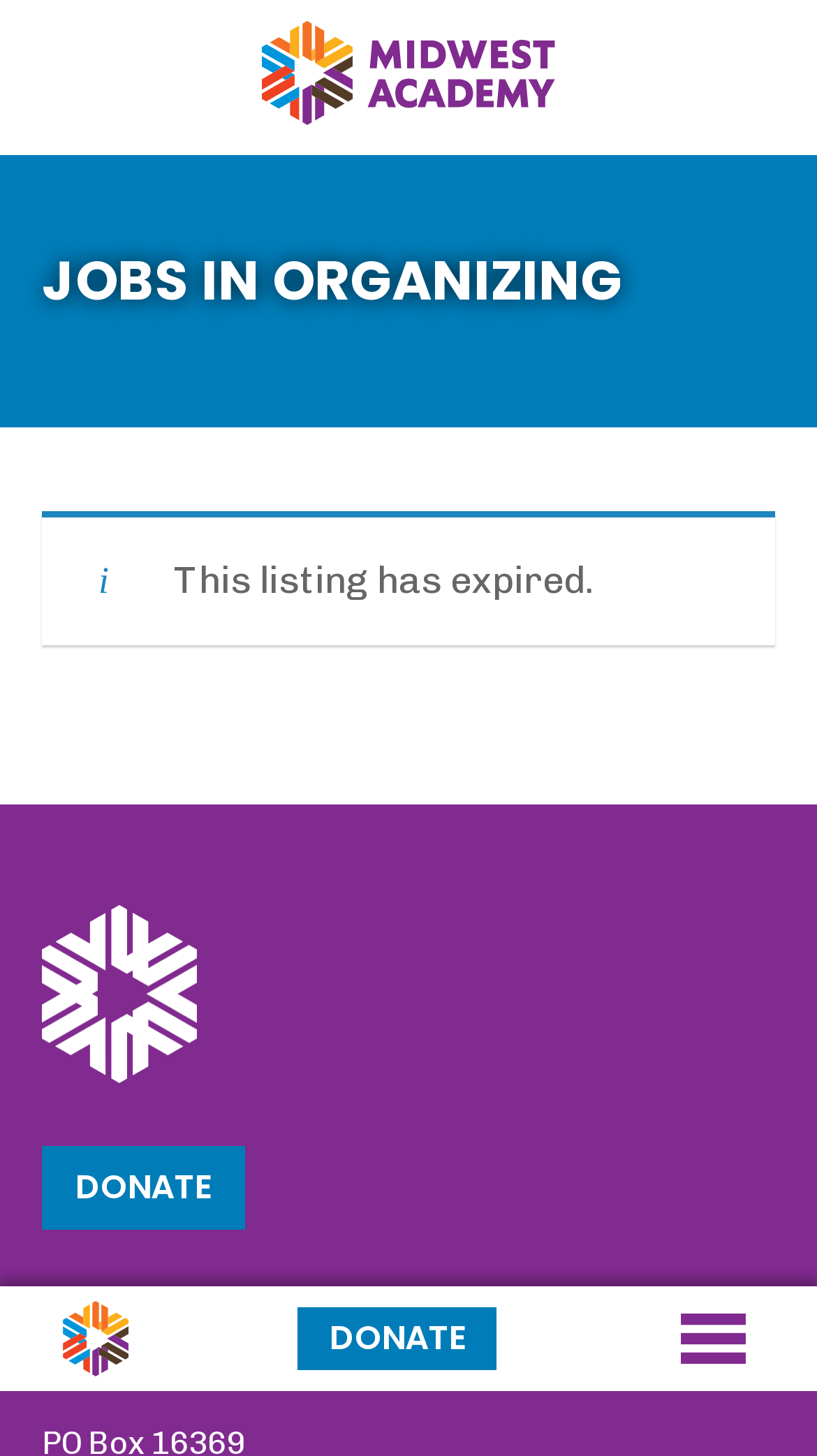How many social media links are there?
Using the information from the image, give a concise answer in one word or a short phrase.

4